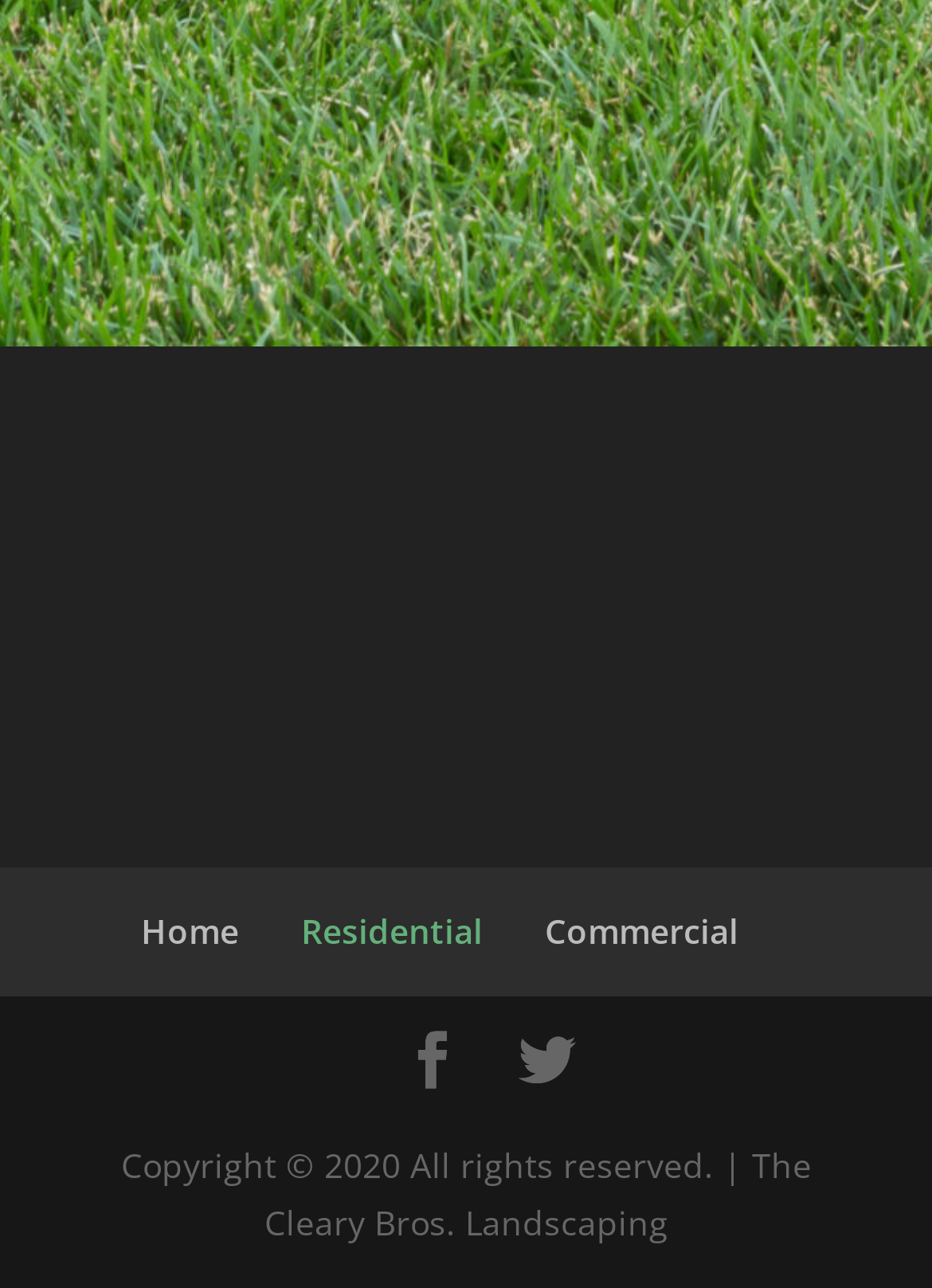Answer the question briefly using a single word or phrase: 
How many main navigation links are there?

3